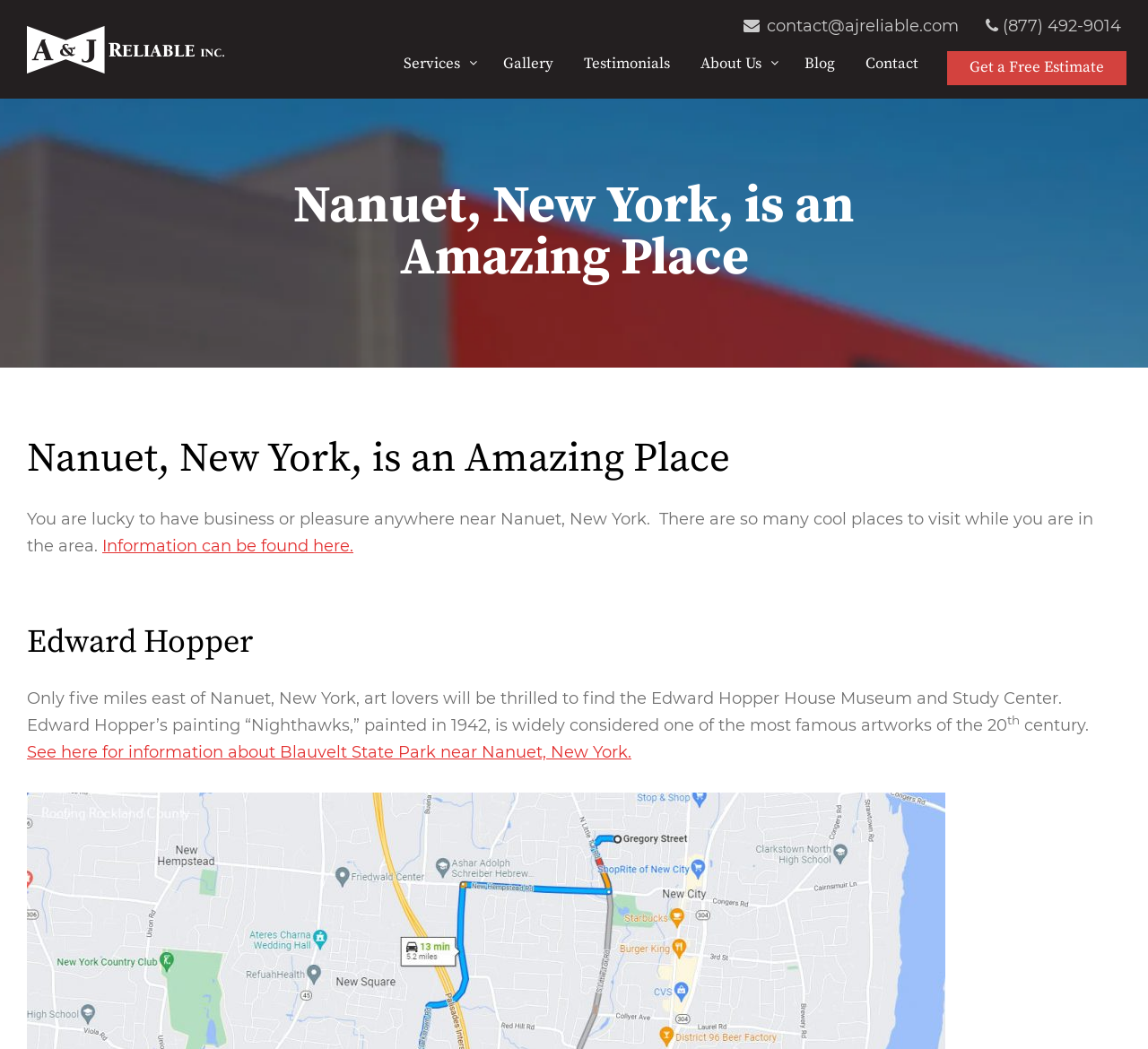Locate the bounding box of the UI element defined by this description: "About Us". The coordinates should be given as four float numbers between 0 and 1, formatted as [left, top, right, bottom].

[0.606, 0.049, 0.678, 0.074]